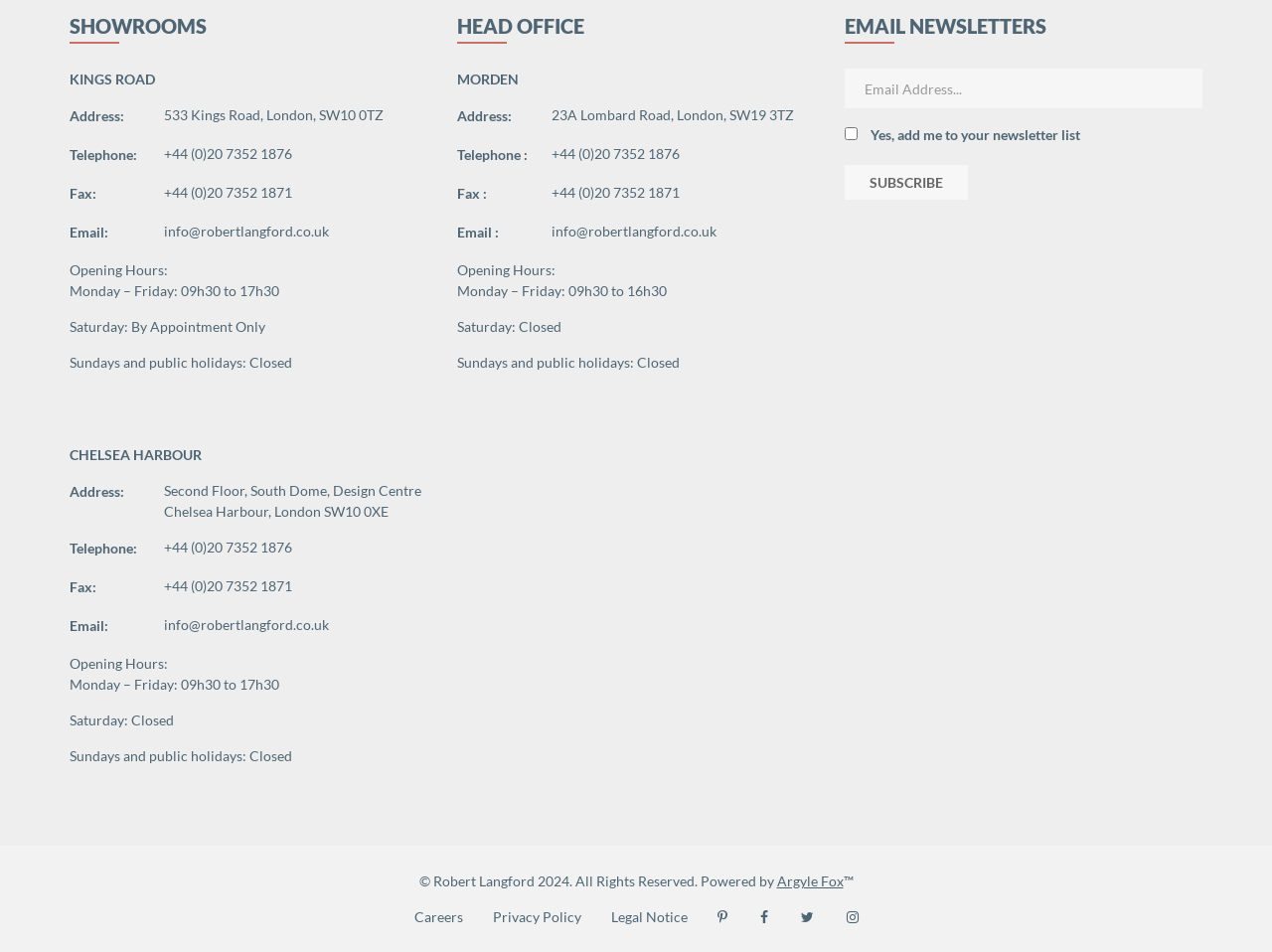What is the email address to subscribe to the newsletter?
Analyze the screenshot and provide a detailed answer to the question.

I found the newsletter subscription section, which has a textbox labeled 'Email Address...' where users can input their email address to subscribe to the newsletter.